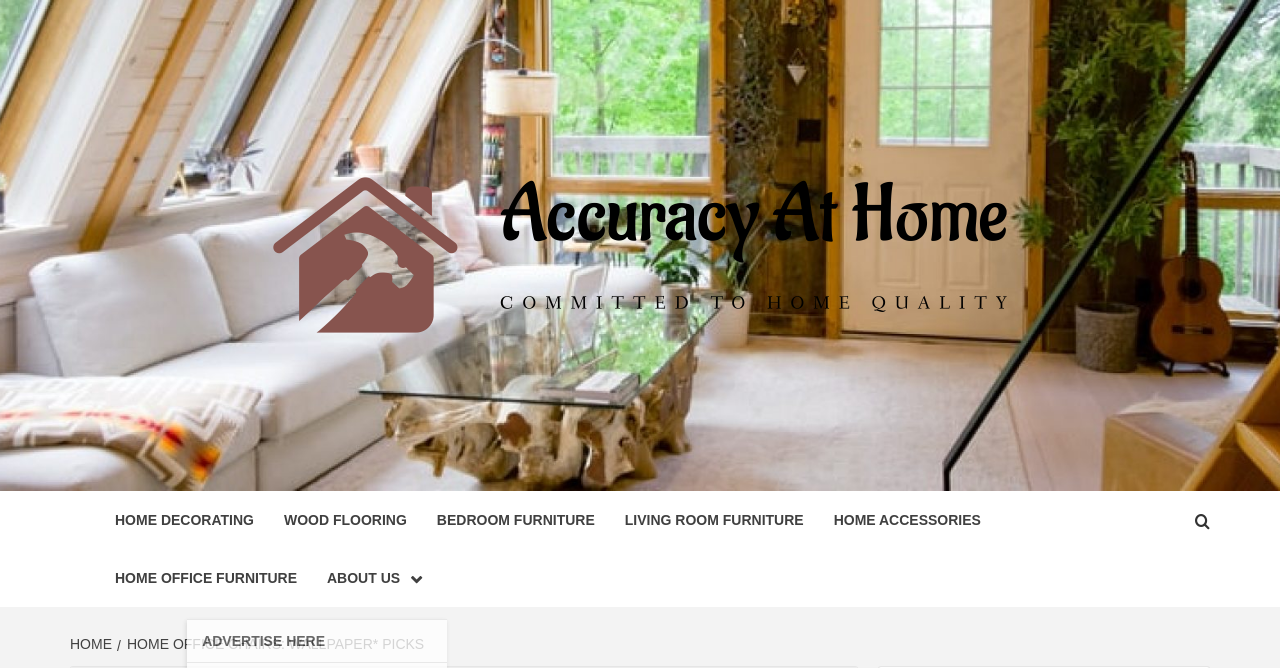Point out the bounding box coordinates of the section to click in order to follow this instruction: "browse home decorating".

[0.078, 0.735, 0.21, 0.822]